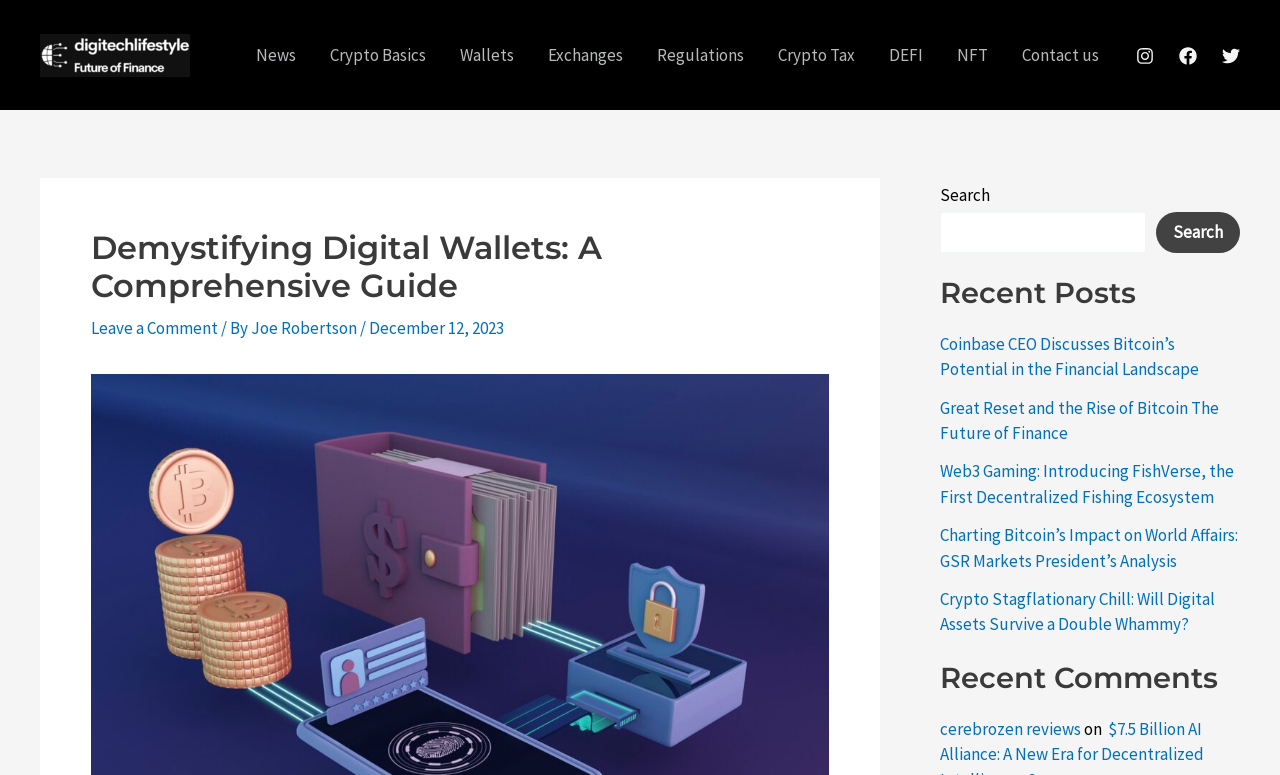Use a single word or phrase to answer the question: What is the date of the article 'Demystifying Digital Wallets: A Comprehensive Guide'?

December 12, 2023